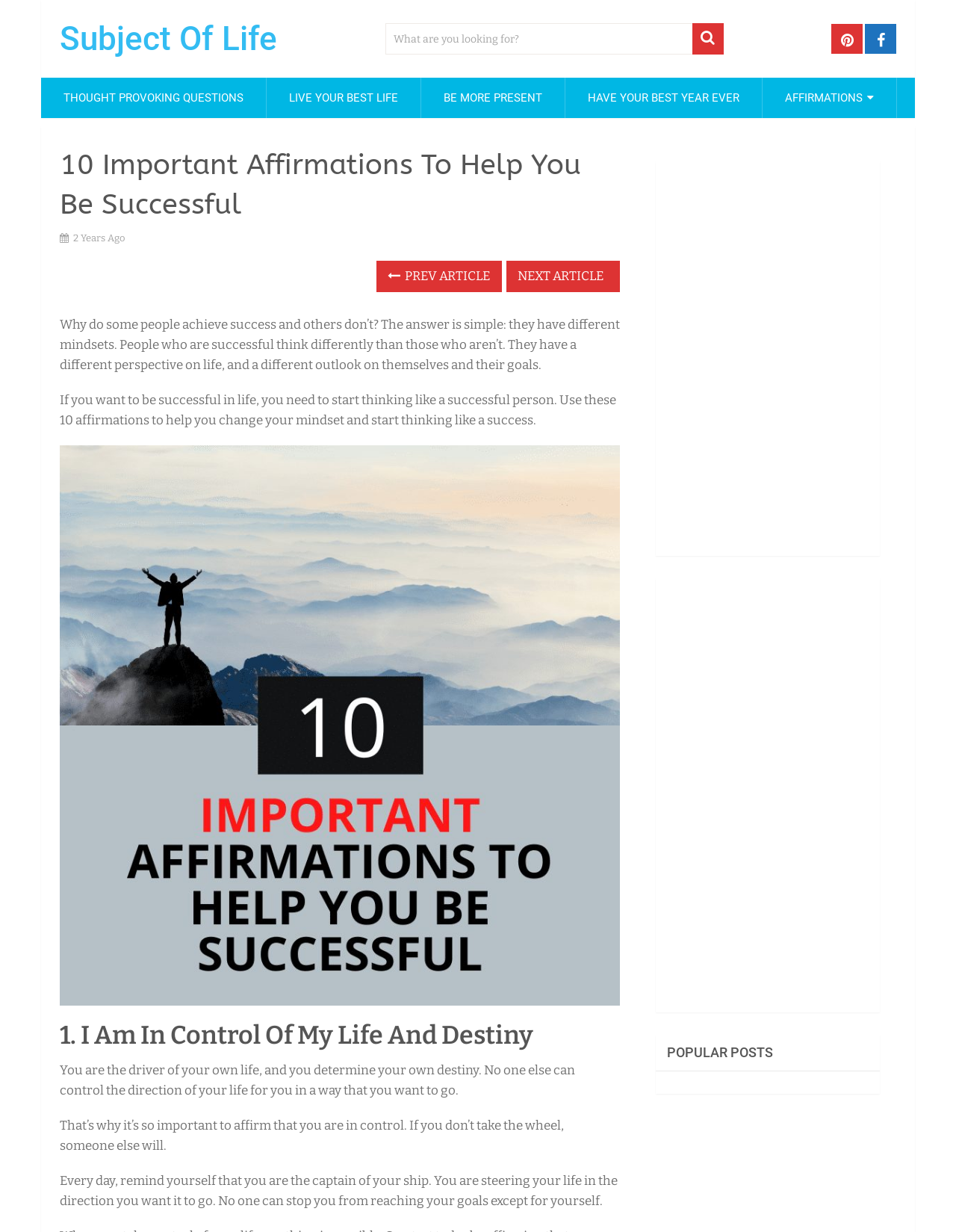What is the theme of the website?
Please provide a comprehensive answer based on the contents of the image.

The website appears to be focused on personal development and self-improvement, as evidenced by the article on success mindset and the presence of links to other articles on topics such as 'LIVE YOUR BEST LIFE' and 'HAVE YOUR BEST YEAR EVER'.